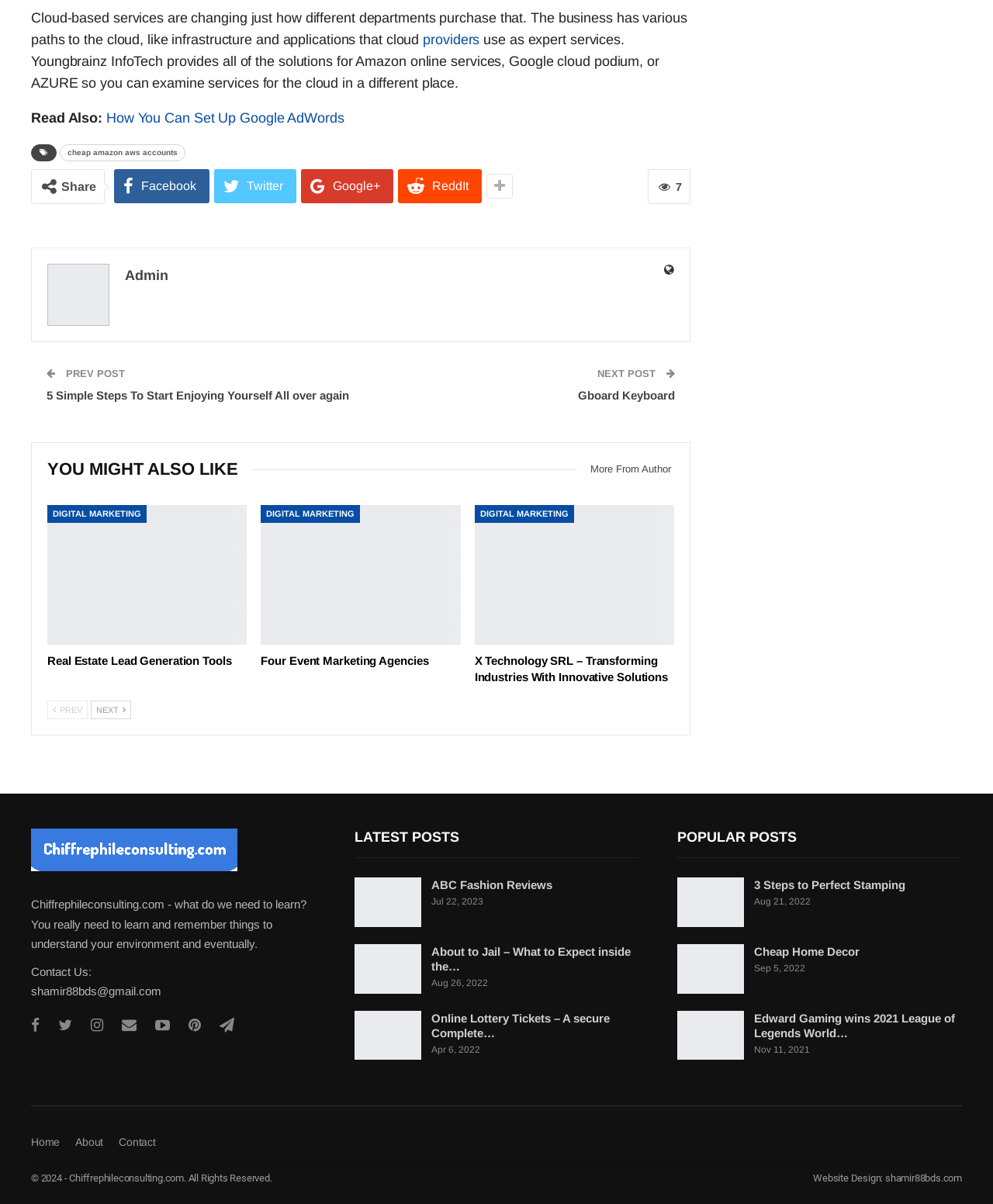How many columns are in the footer? Based on the screenshot, please respond with a single word or phrase.

3